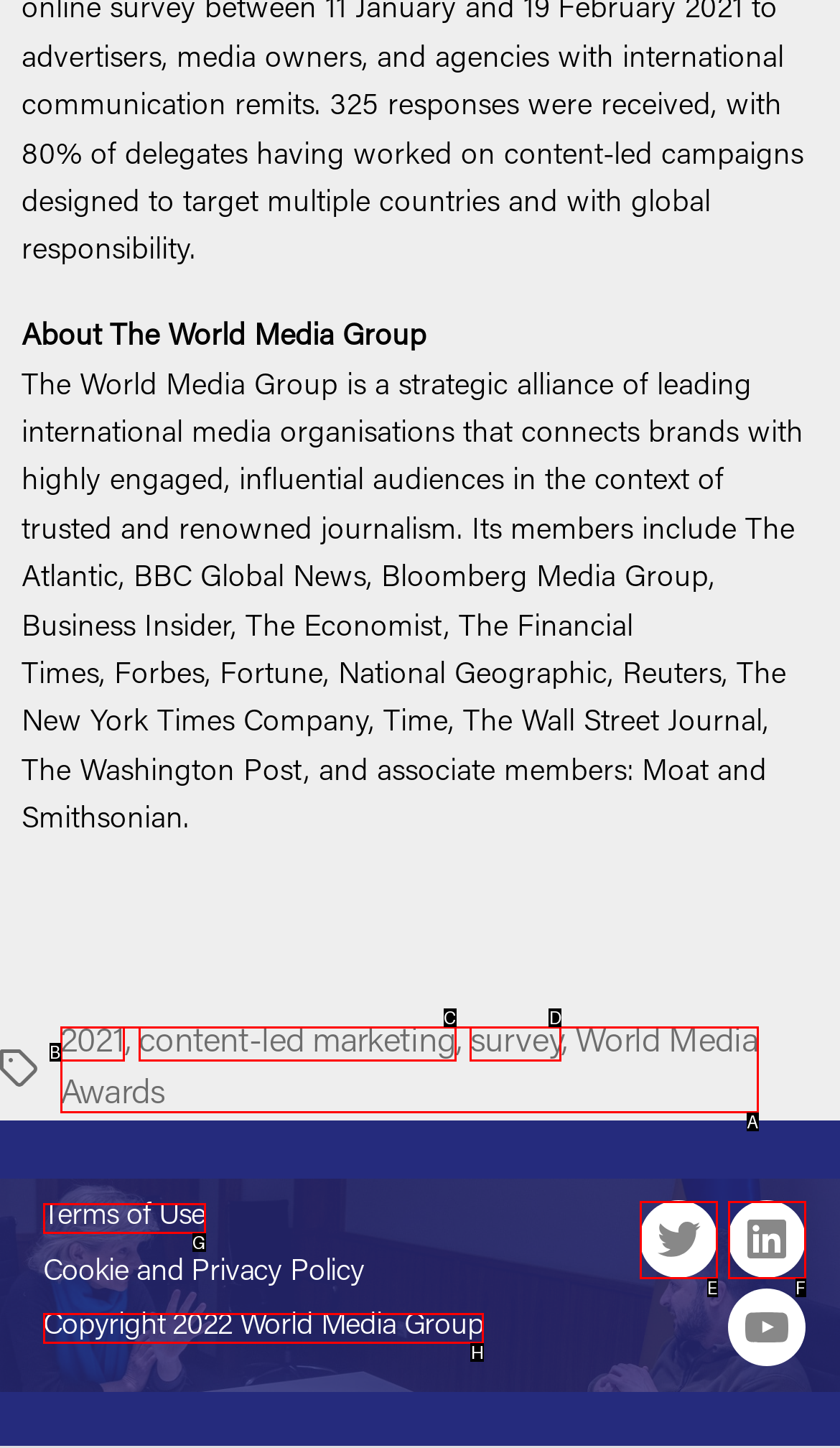Given the description: Copyright 2022 World Media Group, identify the corresponding option. Answer with the letter of the appropriate option directly.

H